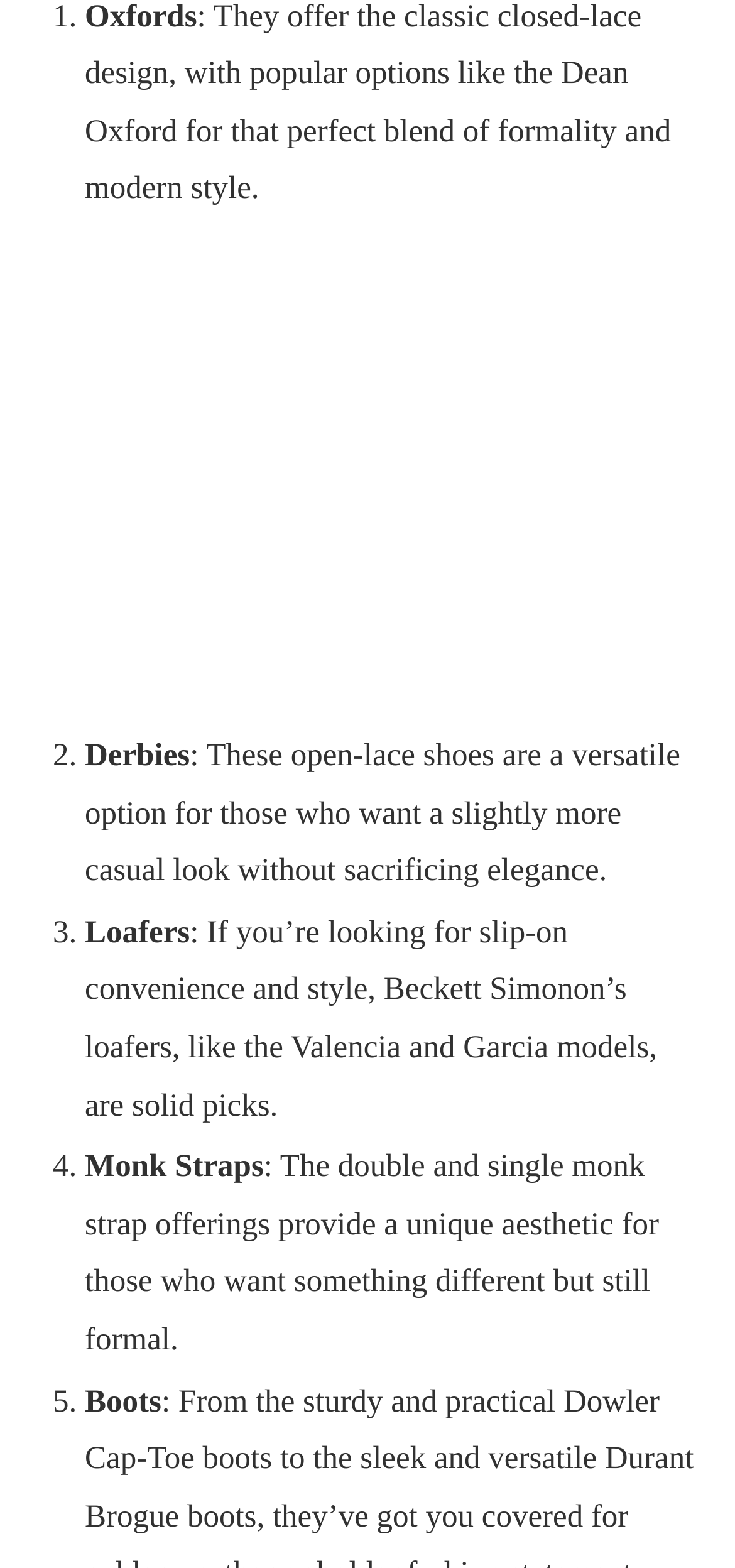What is the purpose of the described shoes?
Please utilize the information in the image to give a detailed response to the question.

Although not explicitly stated, the webpage's descriptions of the shoes, such as 'elegance', 'formal', and 'style', suggest that they are intended for formal occasions or events.